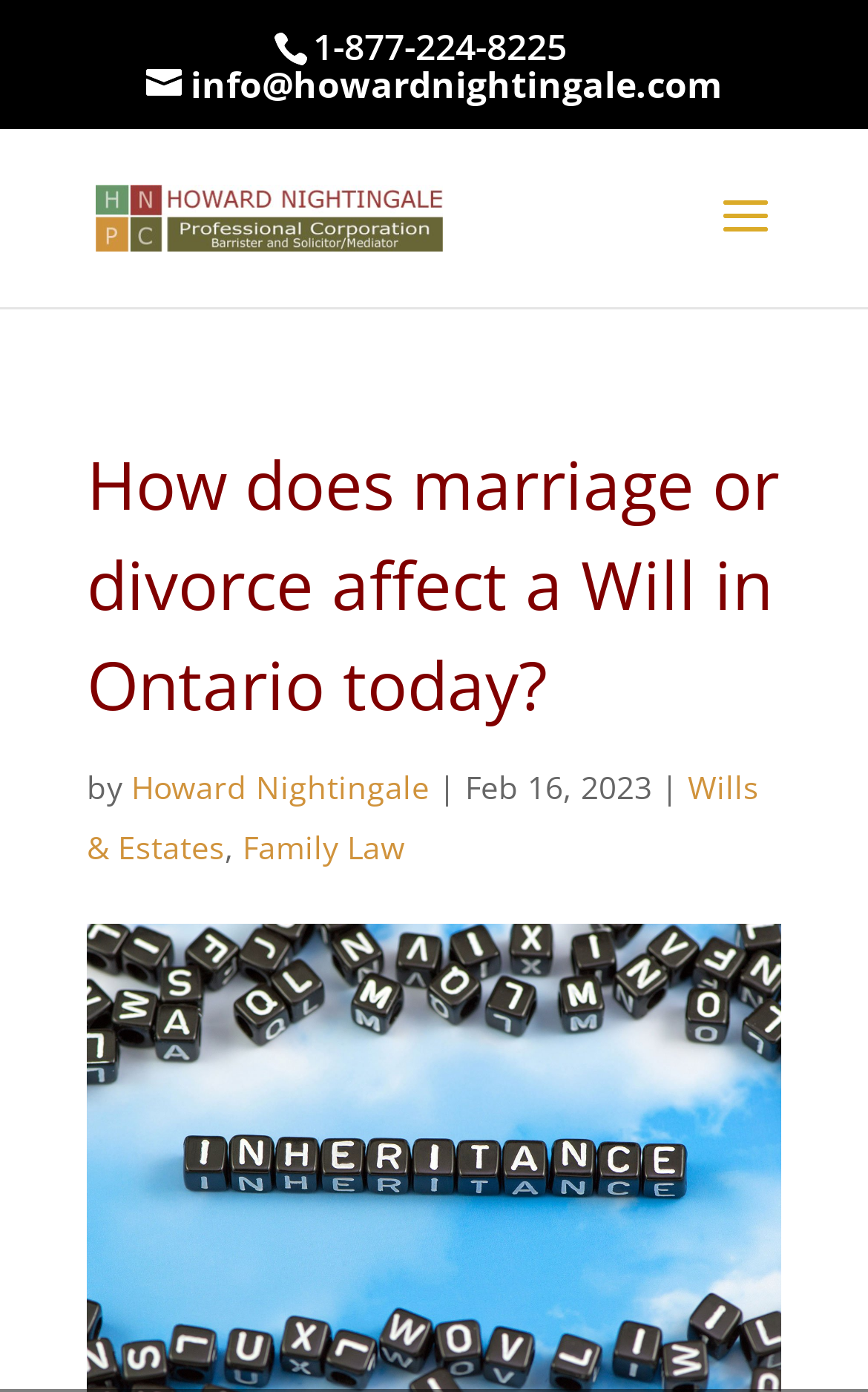Kindly respond to the following question with a single word or a brief phrase: 
Who is the author of the article?

Howard Nightingale